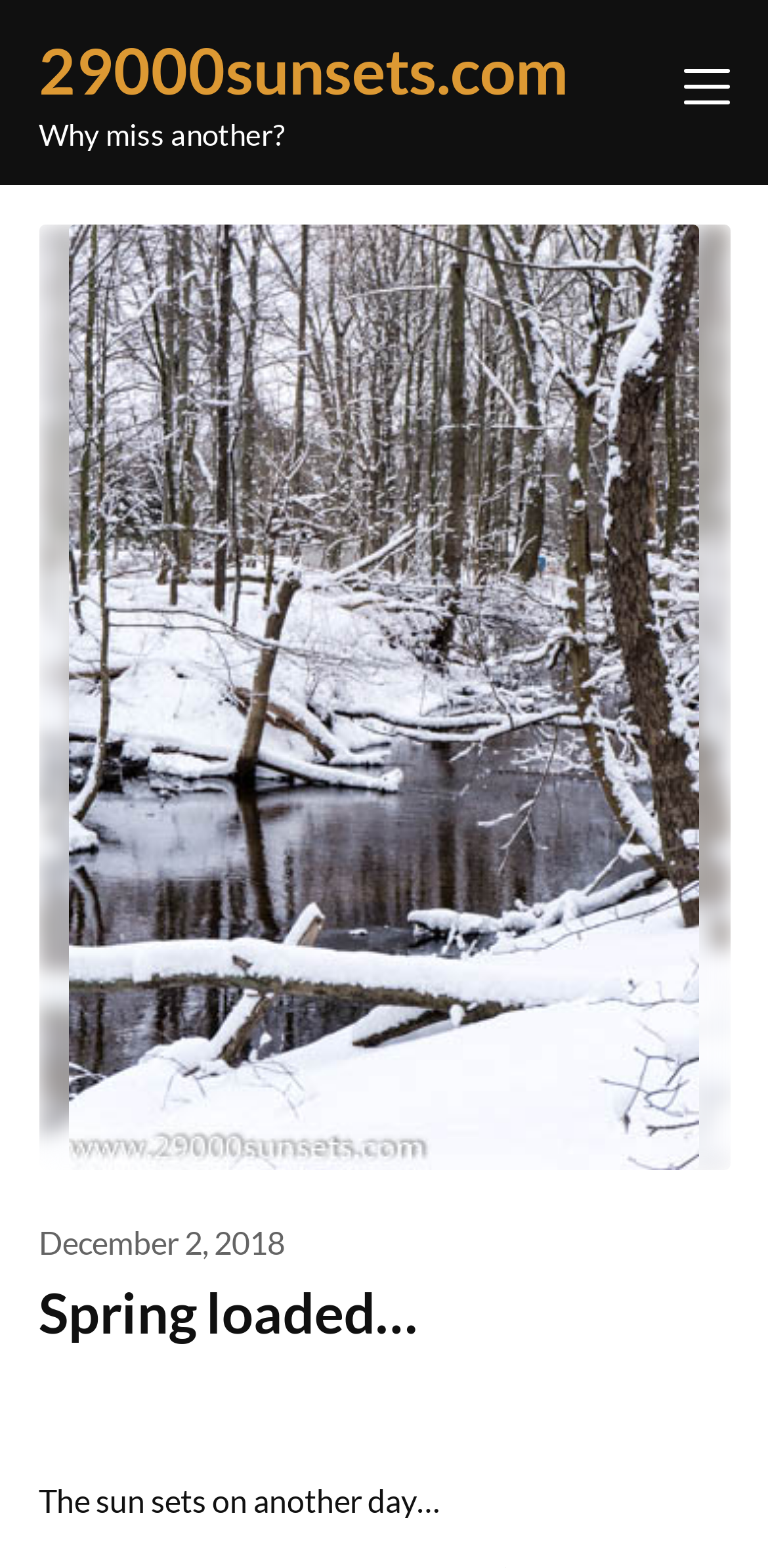Respond to the question below with a concise word or phrase:
What is the last sentence of the article?

The sun sets on another day…